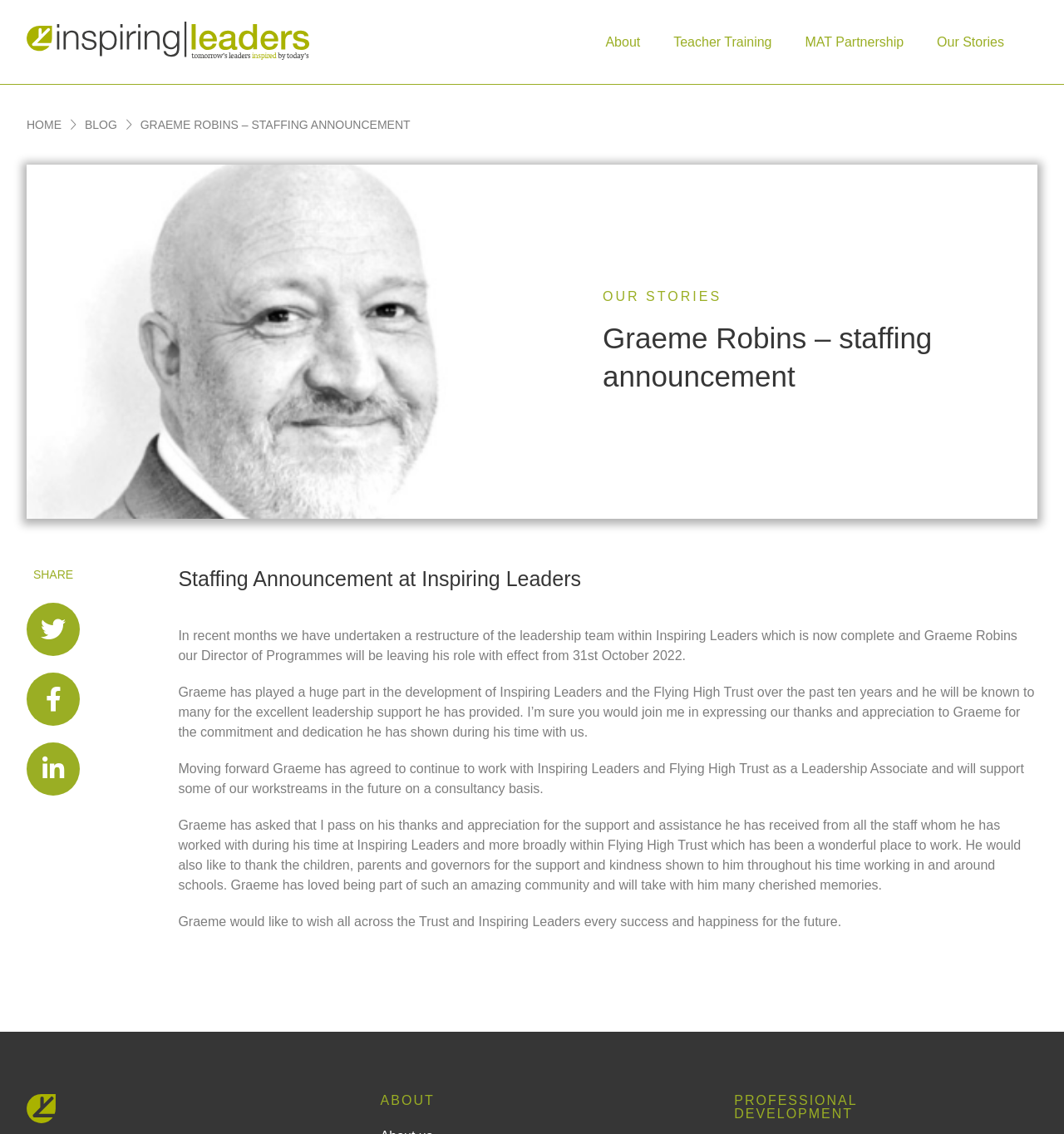What is the date Graeme Robins will leave his role?
Look at the screenshot and provide an in-depth answer.

The webpage mentions 'Graeme Robins our Director of Programmes will be leaving his role with effect from 31st October 2022.'